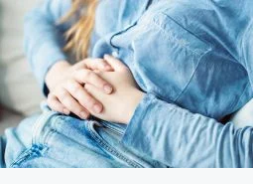Produce a meticulous caption for the image.

The image portrays a close-up view of a person sitting comfortably, with their arms crossed over their midsection. The individual is dressed in a light blue button-up shirt, which complements the soft, casual setting. This visual conveys a sense of introspection or relaxation, possibly reflecting on health or well-being, especially in the context of reproductive health. Given the surrounding content regarding pelvic inflammatory disease and fertility treatments, this image may evoke themes of care, medical examination, or personal experiences related to women’s health issues, focusing on the emotional and physical journeys individuals may face.